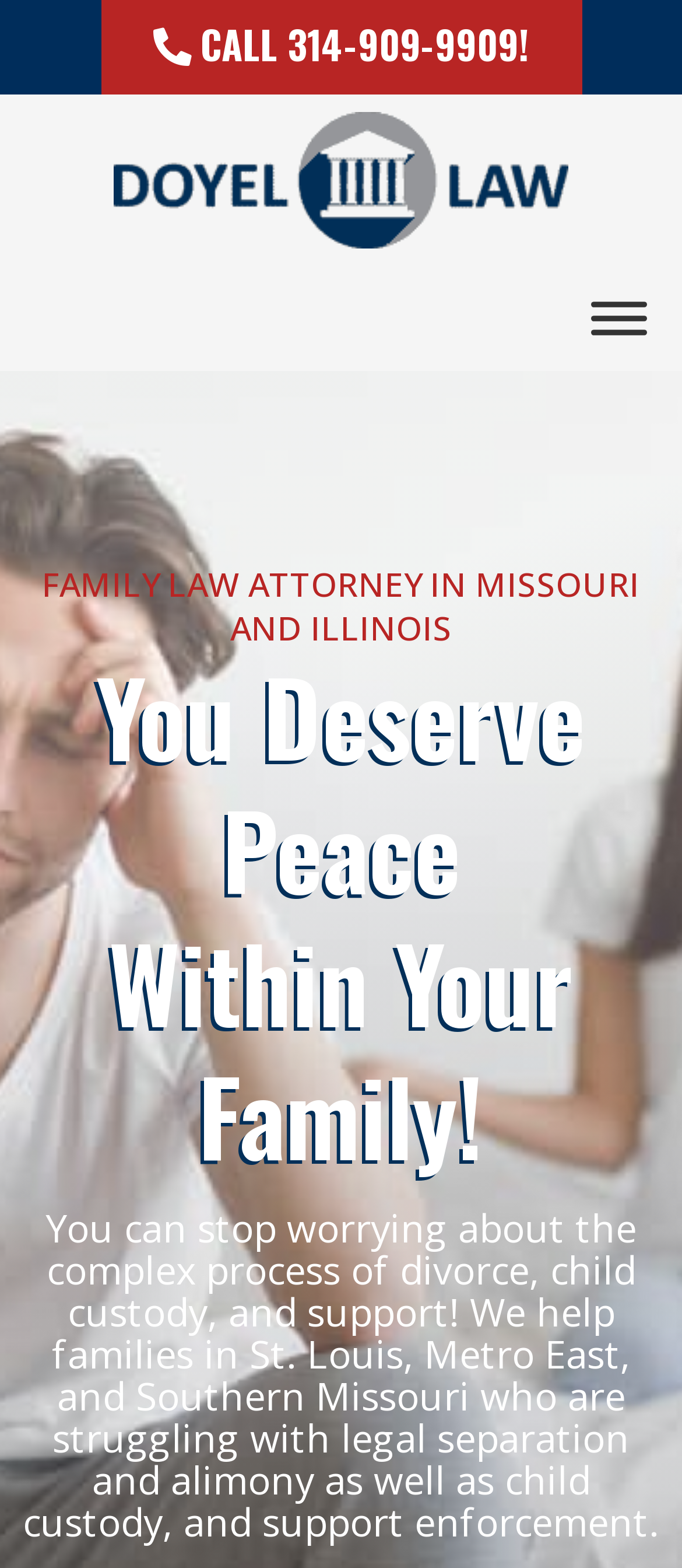With reference to the screenshot, provide a detailed response to the question below:
What type of law does the attorney specialize in?

The attorney specializes in Family Law, as indicated by the heading 'FAMILY LAW ATTORNEY IN MISSOURI AND ILLINOIS' and the mention of services such as divorce, child custody, and support enforcement.